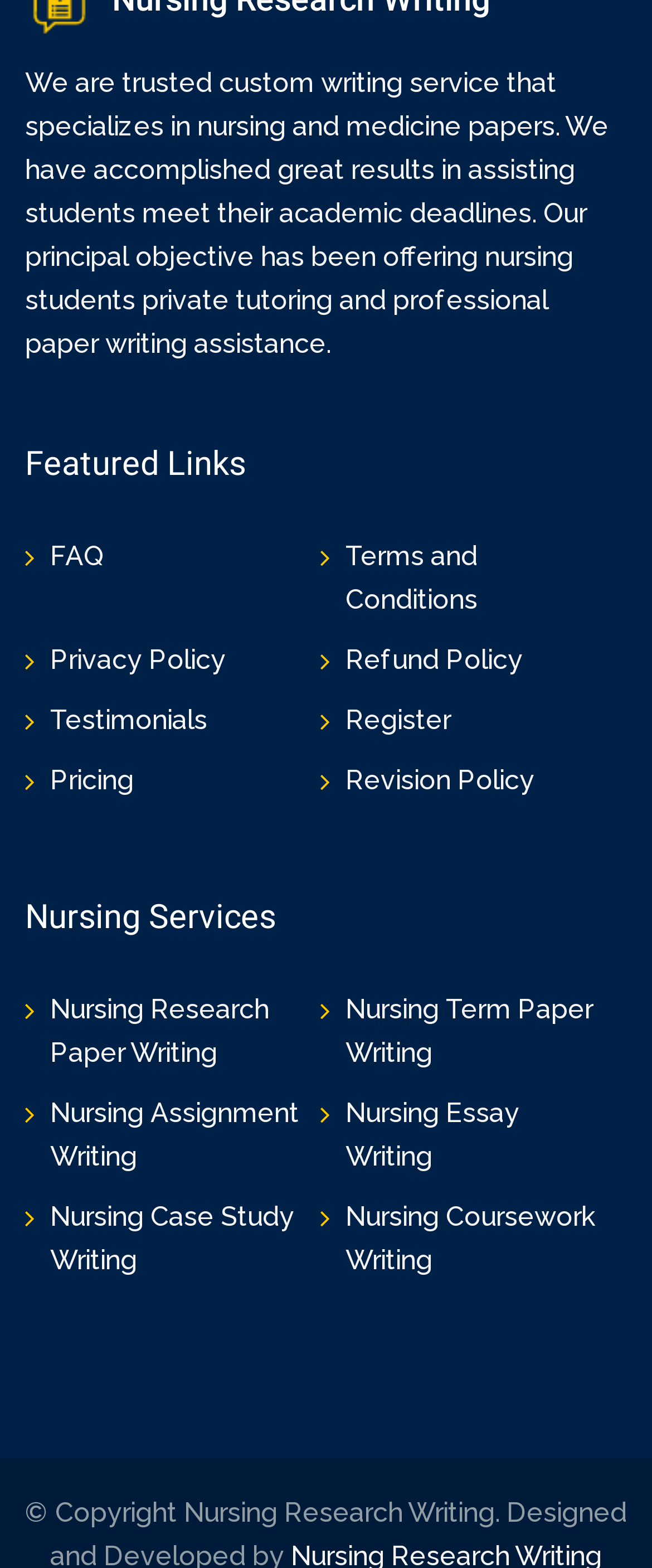How many links are present under the 'Featured Links' section?
Based on the image, please offer an in-depth response to the question.

By counting the links under the 'Featured Links' section, it is clear that there are six links: FAQ, Terms and Conditions, Privacy Policy, Refund Policy, Testimonials, and Register.